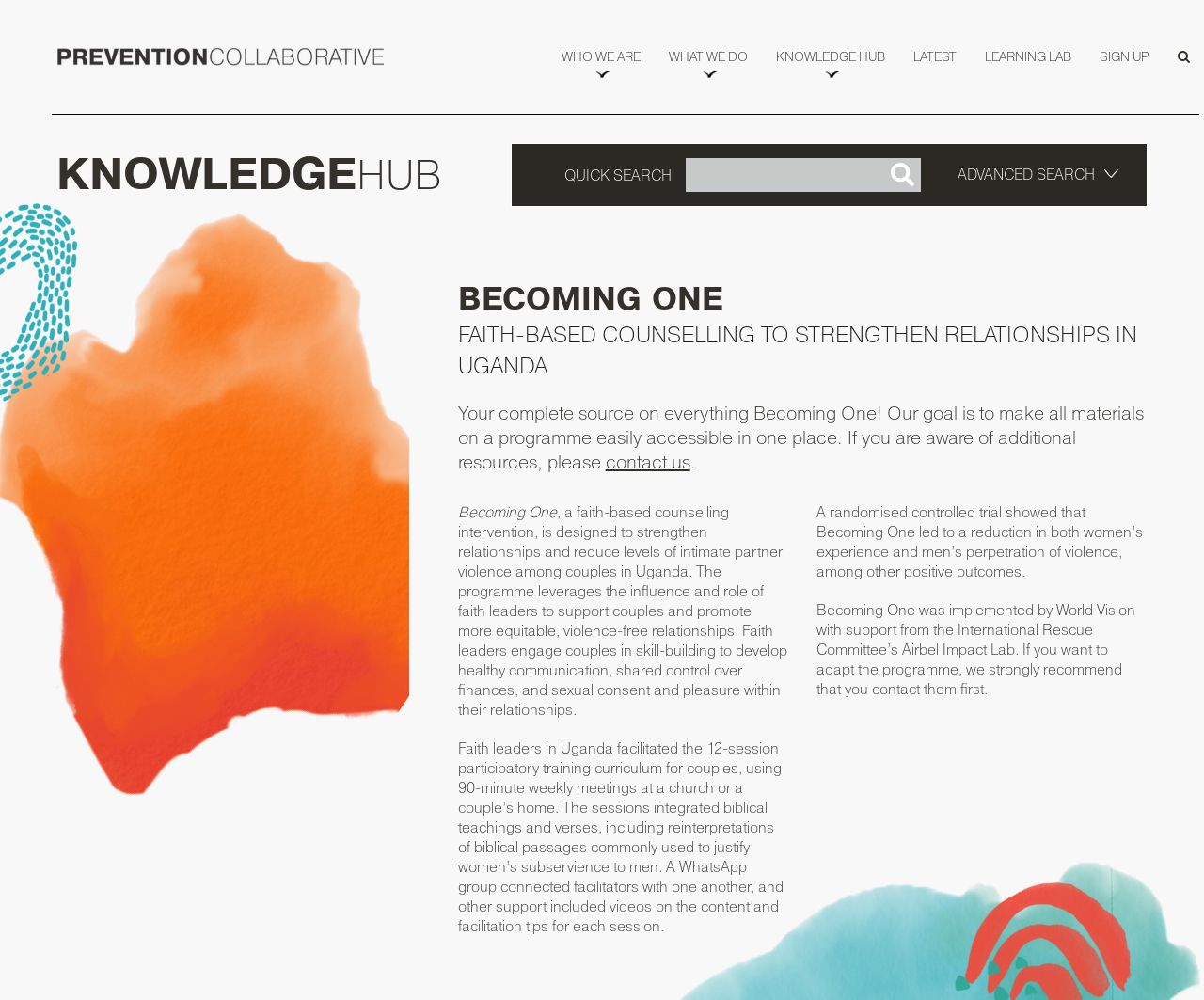Explain the webpage's layout and main content in detail.

The webpage is about "Becoming One", a faith-based counseling program aimed at strengthening relationships and reducing intimate partner violence in Uganda. At the top left corner, there is a logo of "Prevention Collaborative" with a link to the organization's page. 

On the top right side, there is a main navigation menu with links to "WHO WE ARE", "WHAT WE DO", "KNOWLEDGE HUB", "LATEST", "LEARNING LAB", and "SIGN UP". 

Below the navigation menu, there is a search bar with a "QUICK SEARCH" label and an "ADVANCED SEARCH" link next to it. 

The main content of the webpage is divided into sections. The first section has a heading "FAITH-BASED COUNSELLING TO STRENGTHEN RELATIONSHIPS IN UGANDA" and a brief introduction to the program. 

The next section describes the program in detail, explaining how faith leaders in Uganda facilitate the 12-session training curriculum for couples, and how the program has led to a reduction in violence and other positive outcomes. 

There are four paragraphs of text in total, providing information about the program's goals, implementation, and outcomes. The text is accompanied by a few links, including one to "contact us" and another to learn more about adapting the program.